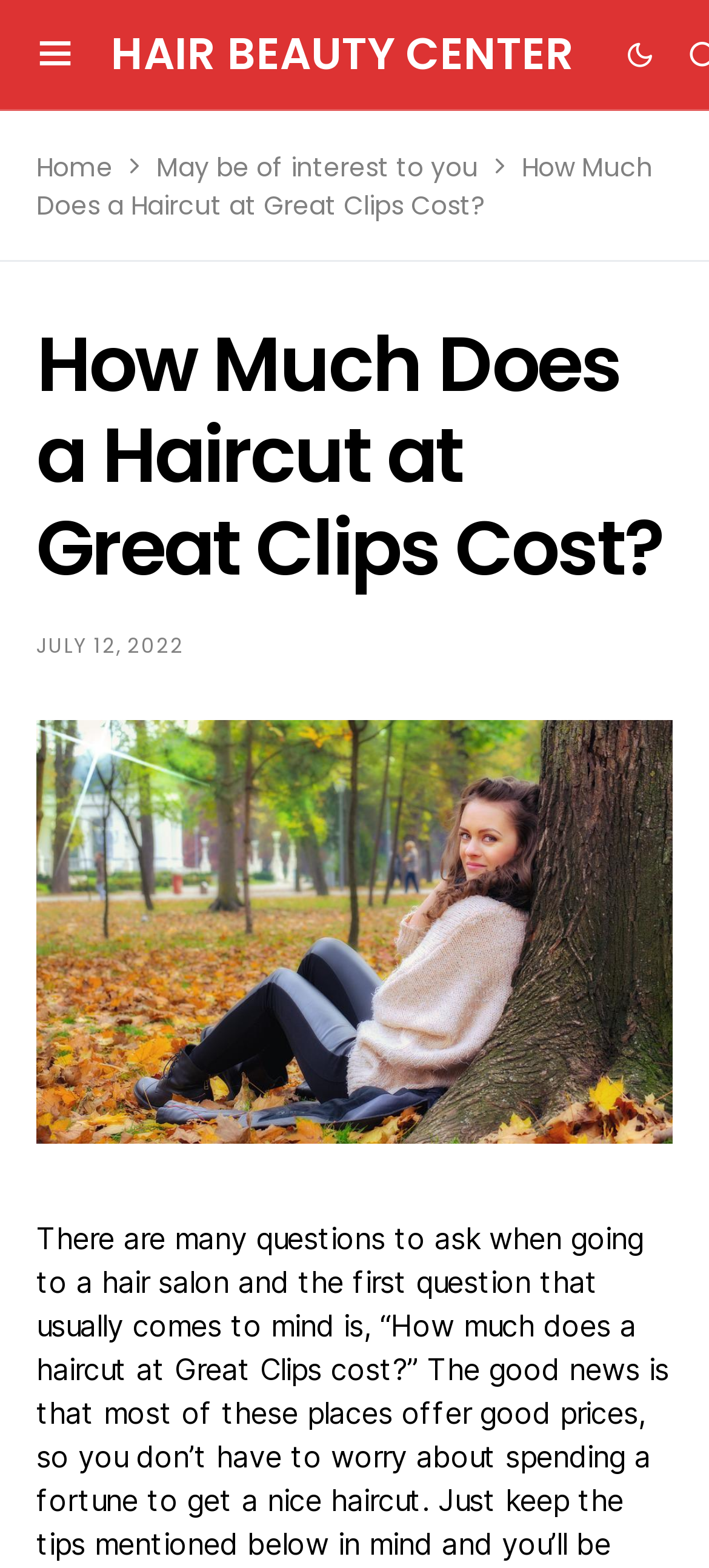Determine the bounding box of the UI component based on this description: "Hair Beauty Center". The bounding box coordinates should be four float values between 0 and 1, i.e., [left, top, right, bottom].

[0.156, 0.014, 0.81, 0.056]